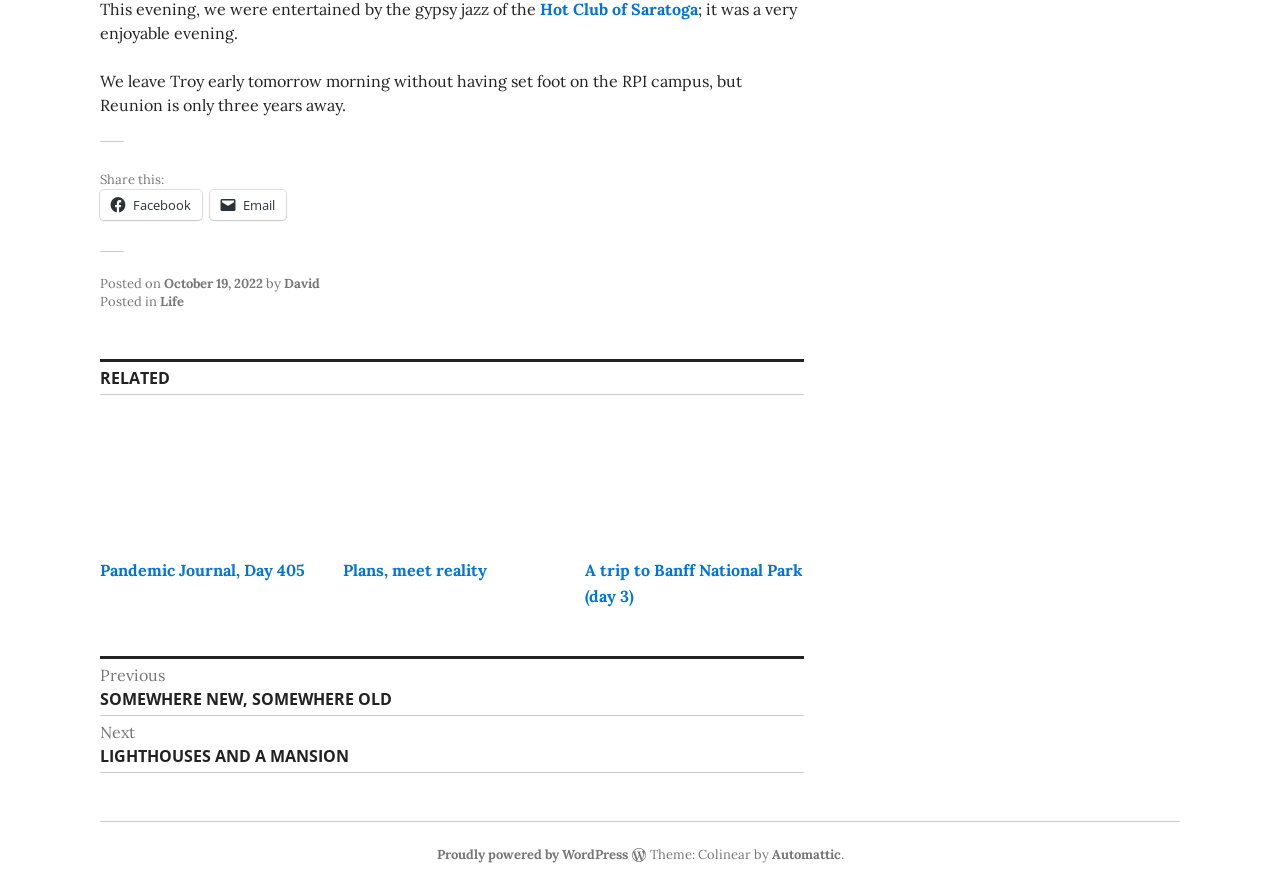Indicate the bounding box coordinates of the element that needs to be clicked to satisfy the following instruction: "Read previous post". The coordinates should be four float numbers between 0 and 1, i.e., [left, top, right, bottom].

[0.078, 0.748, 0.628, 0.802]